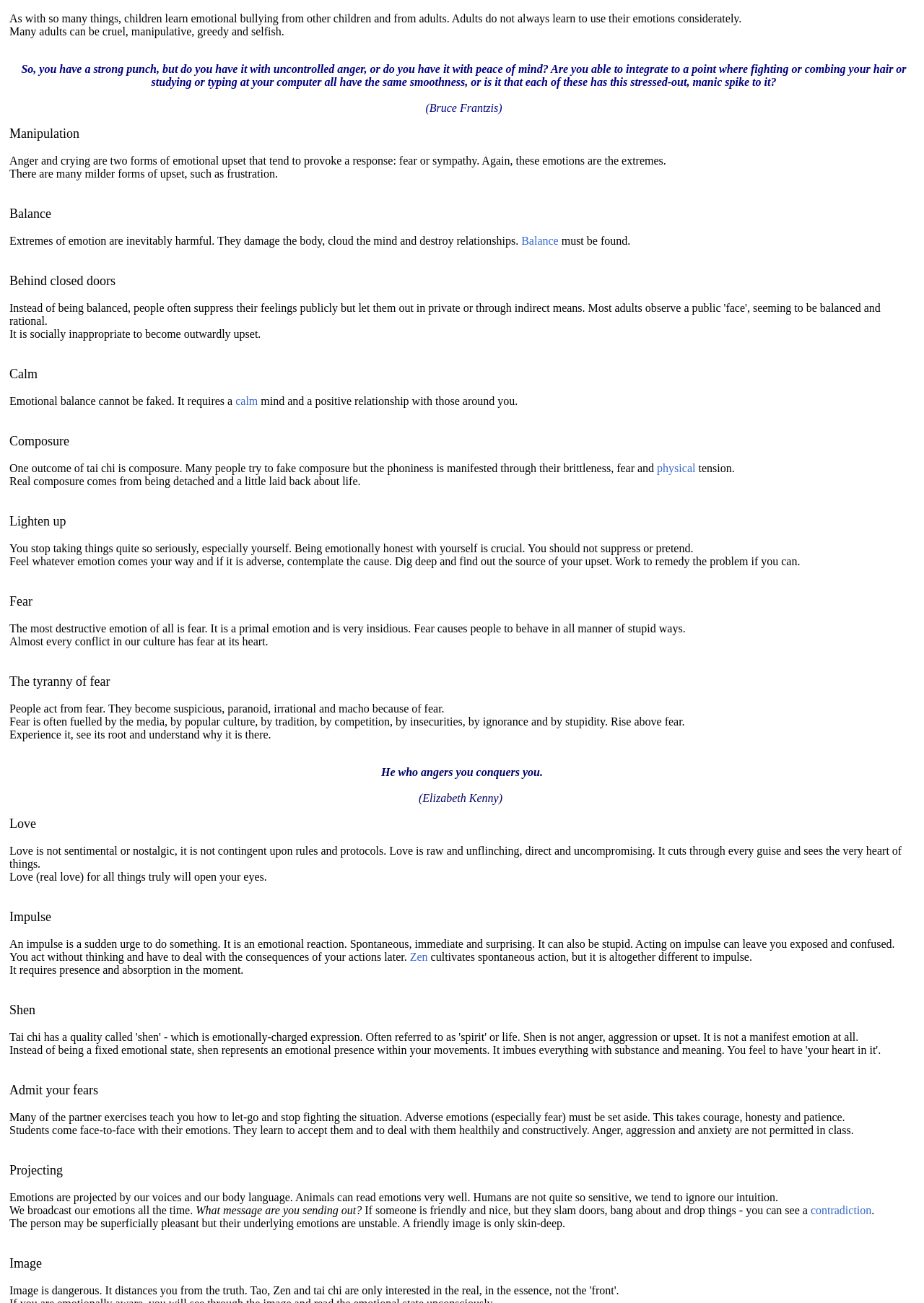Please respond to the question with a concise word or phrase:
What is the importance of admitting fears?

It takes courage and honesty